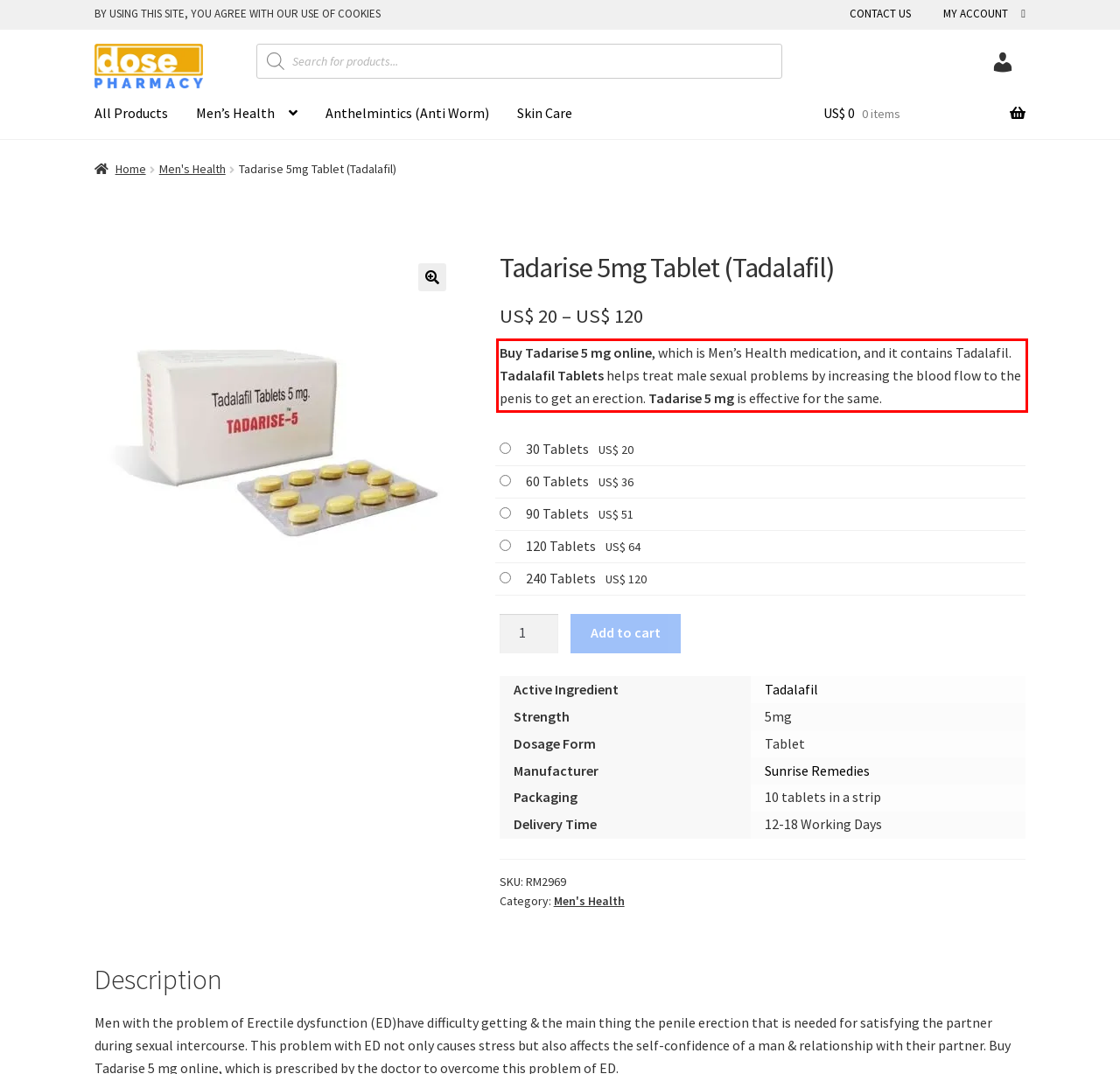Please examine the webpage screenshot containing a red bounding box and use OCR to recognize and output the text inside the red bounding box.

Buy Tadarise 5 mg online, which is Men’s Health medication, and it contains Tadalafil. Tadalafil Tablets helps treat male sexual problems by increasing the blood flow to the penis to get an erection. Tadarise 5 mg is effective for the same.